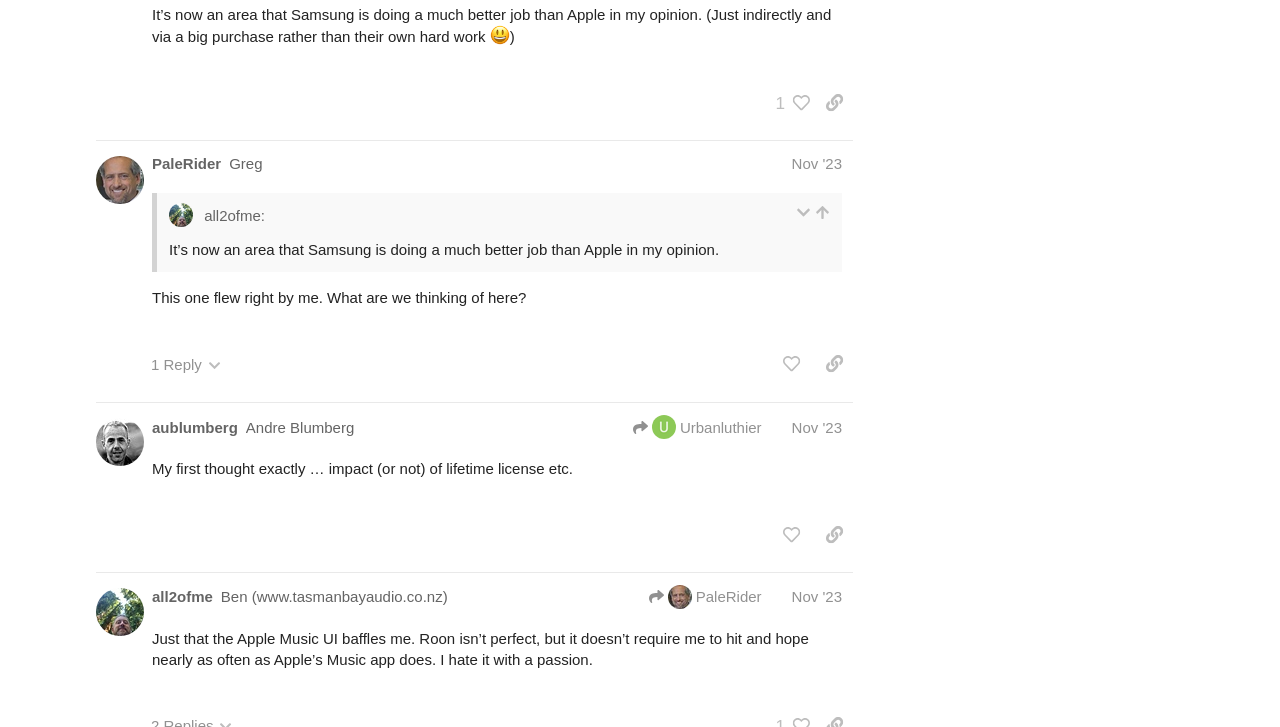Please answer the following question using a single word or phrase: 
What is the sentiment of the user towards Apple's Music app?

Negative